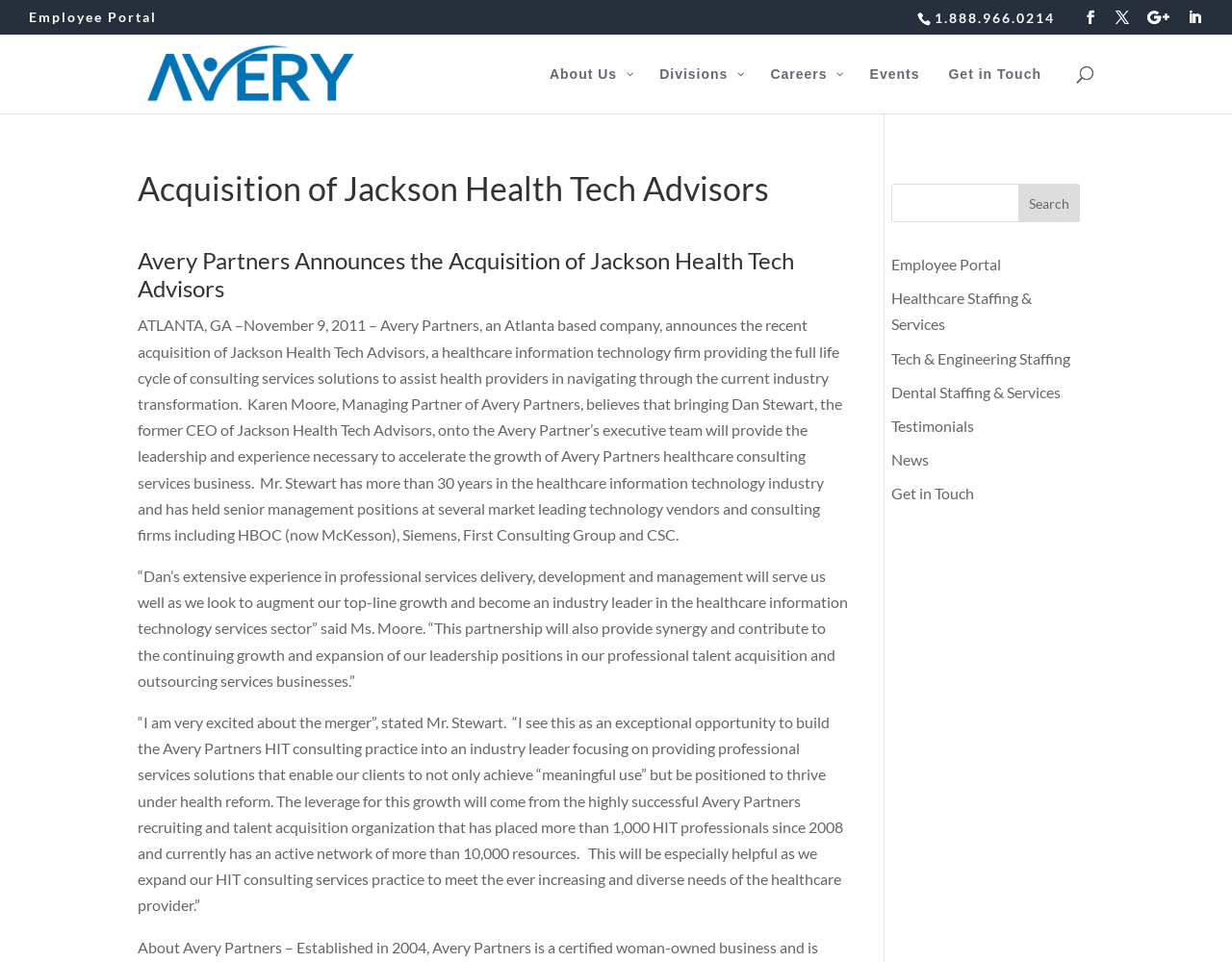Answer the question in a single word or phrase:
What is the name of the company that acquired Jackson Health Tech Advisors?

Avery Partners